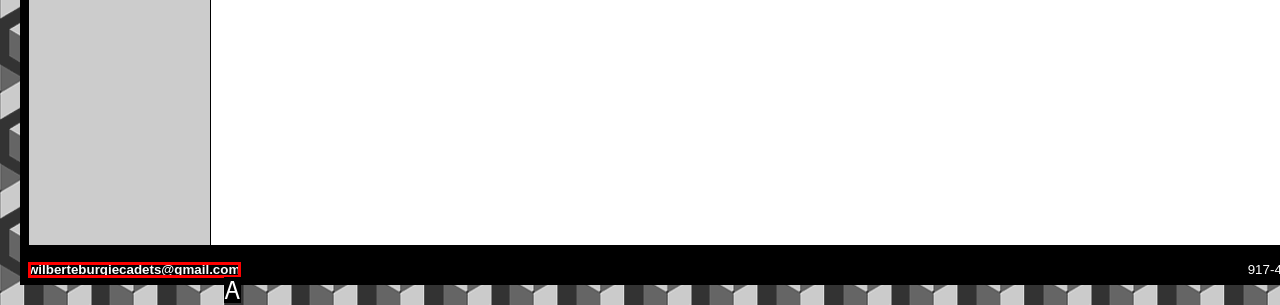Find the option that best fits the description: wilberteburgiecadets@gmail.com. Answer with the letter of the option.

A